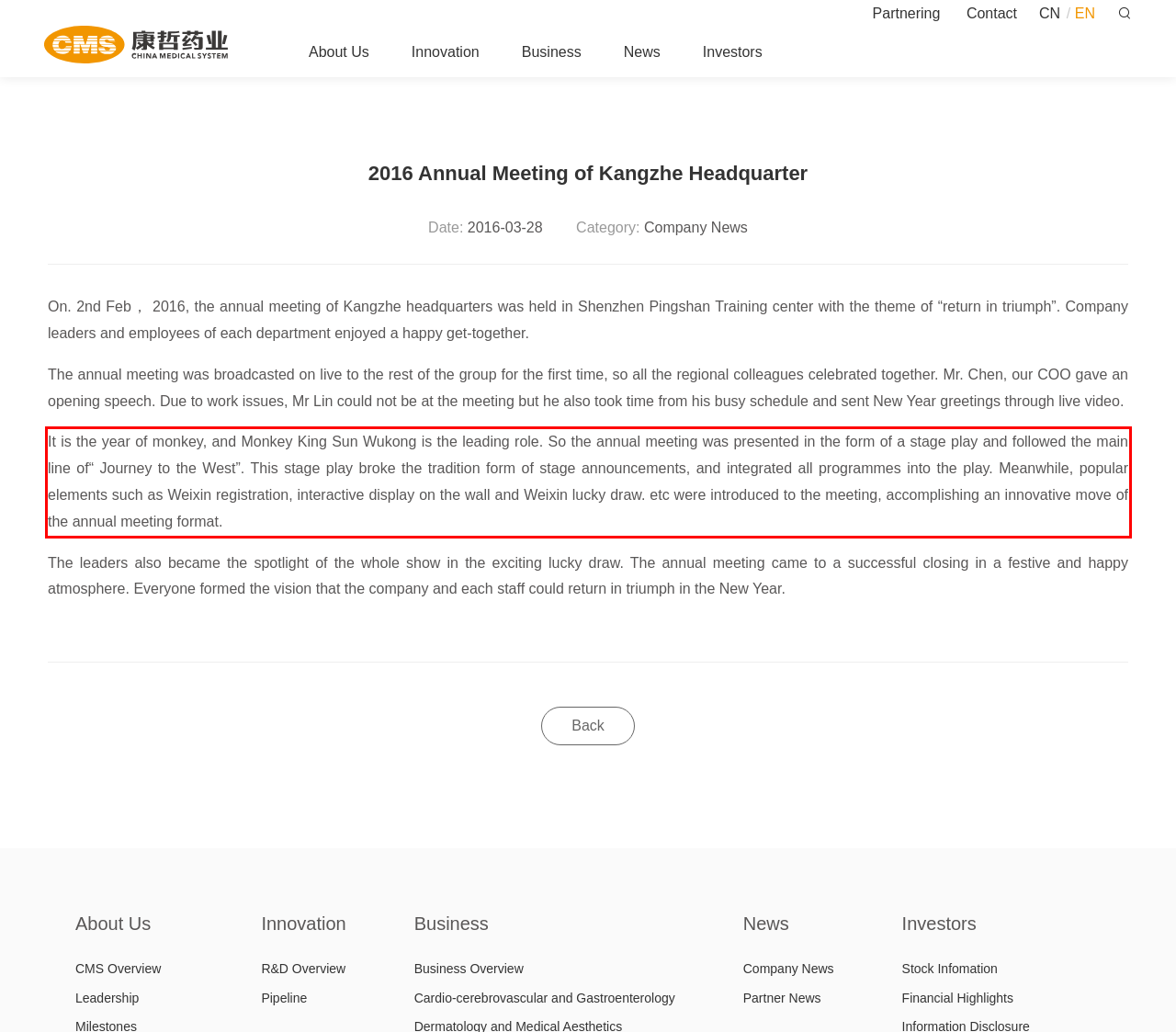From the screenshot of the webpage, locate the red bounding box and extract the text contained within that area.

It is the year of monkey, and Monkey King Sun Wukong is the leading role. So the annual meeting was presented in the form of a stage play and followed the main line of“ Journey to the West”. This stage play broke the tradition form of stage announcements, and integrated all programmes into the play. Meanwhile, popular elements such as Weixin registration, interactive display on the wall and Weixin lucky draw. etc were introduced to the meeting, accomplishing an innovative move of the annual meeting format.